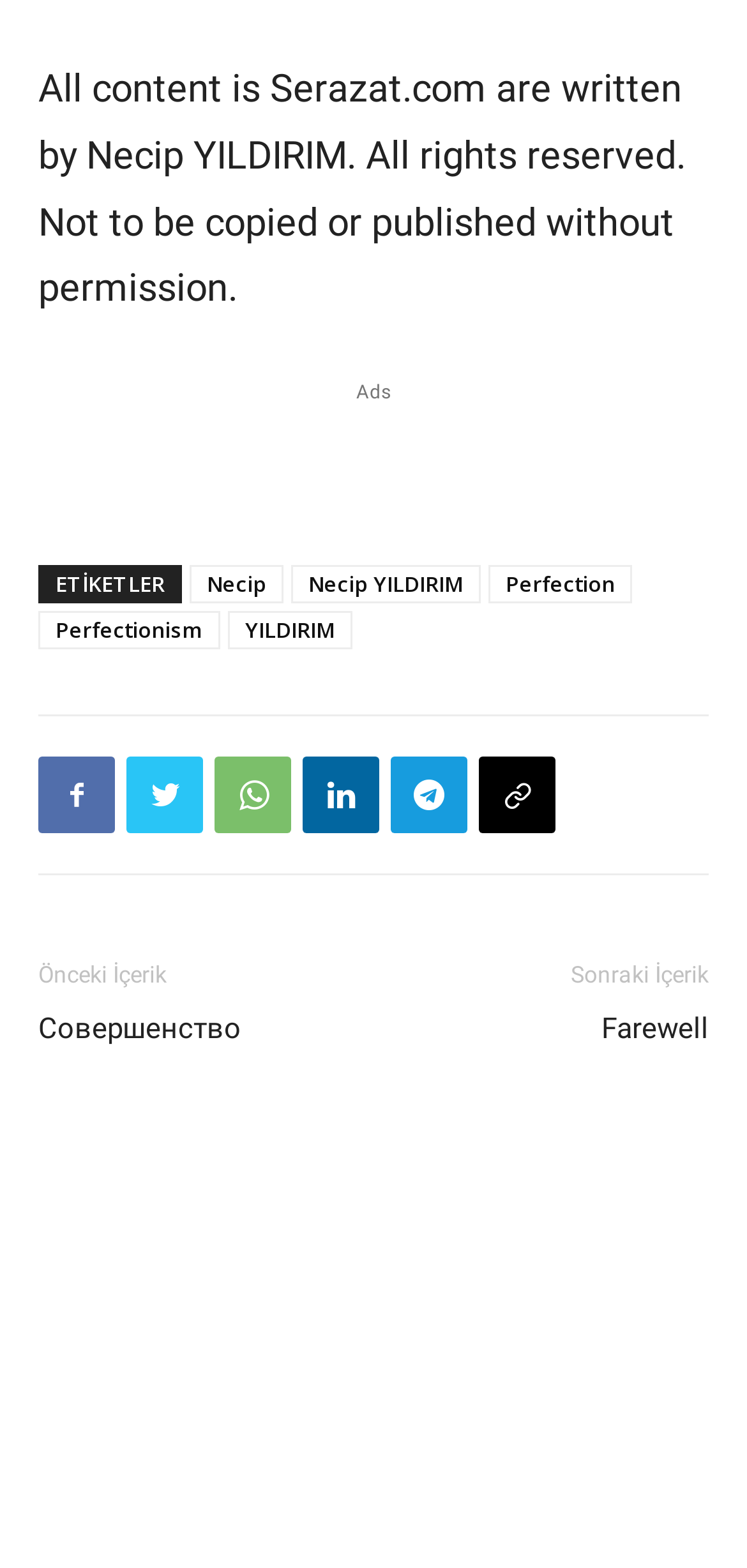Answer the question with a single word or phrase: 
What is the category of the content?

ETİKETLER